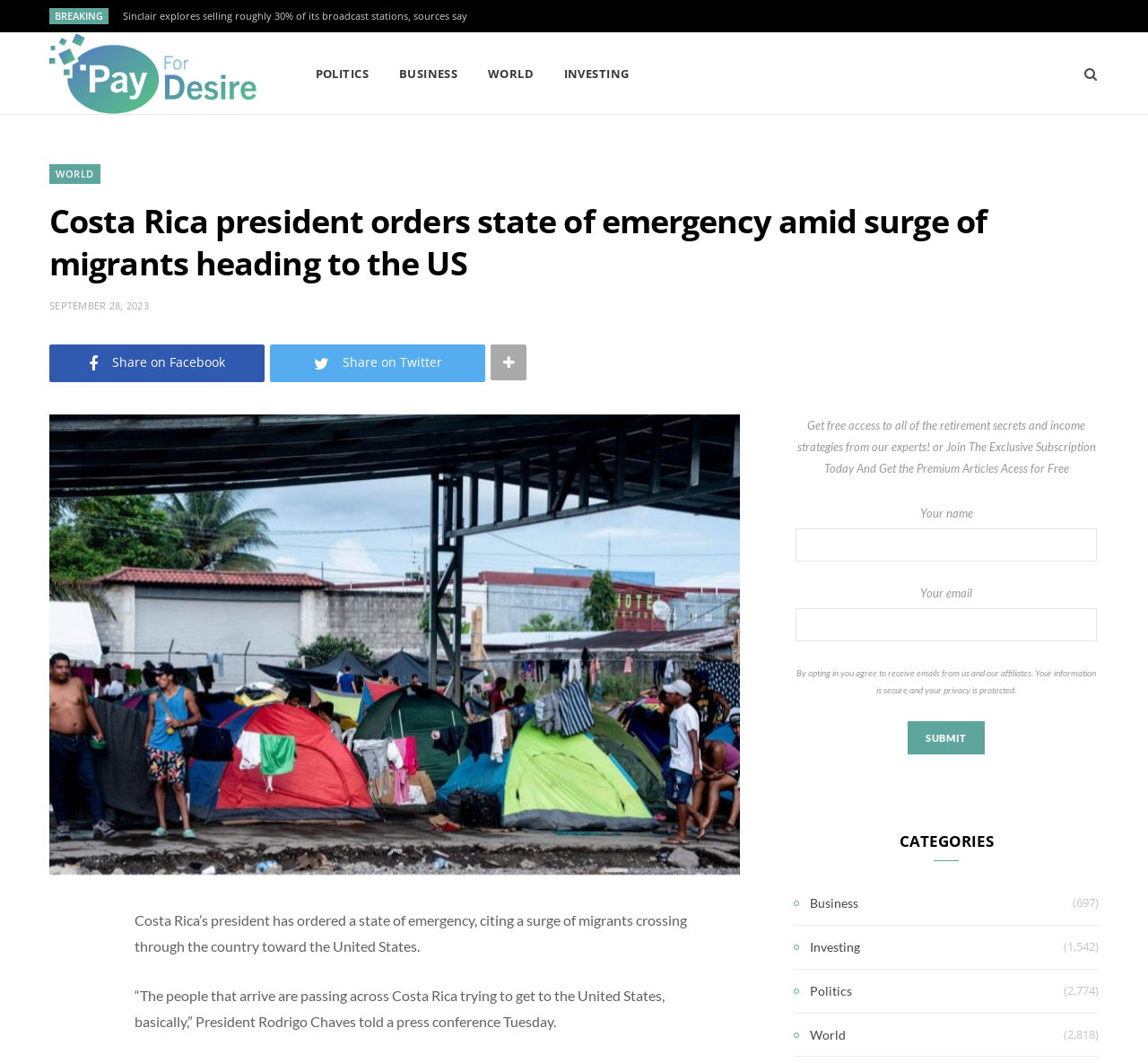Based on the description "Share on Twitter", find the bounding box of the specified UI element.

[0.043, 0.942, 0.074, 0.976]